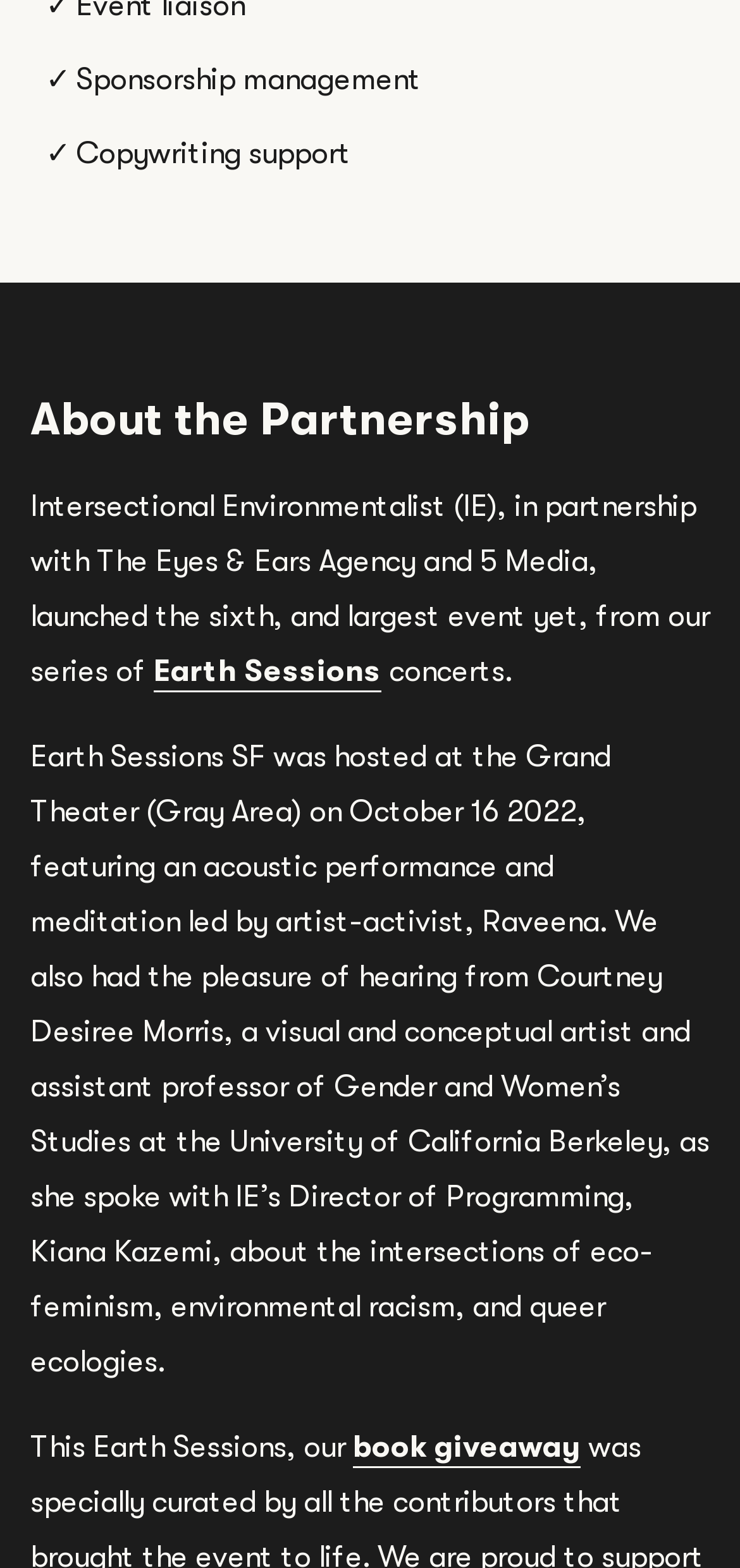Please reply with a single word or brief phrase to the question: 
Where was the event hosted?

Grand Theater (Gray Area)